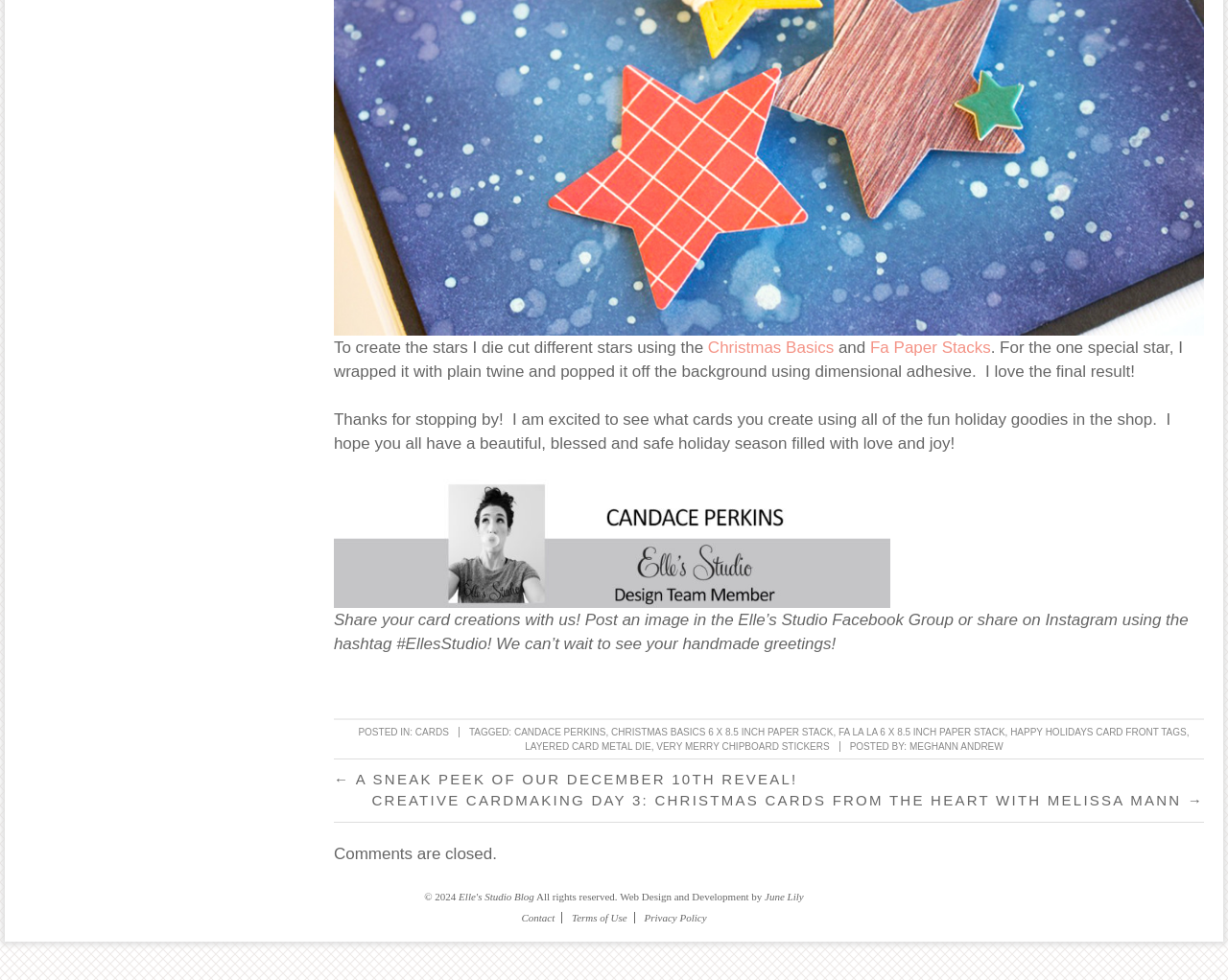Determine the bounding box coordinates of the clickable element to complete this instruction: "Click on the 'Elle's Studio Facebook Group' link". Provide the coordinates in the format of four float numbers between 0 and 1, [left, top, right, bottom].

[0.272, 0.623, 0.968, 0.666]